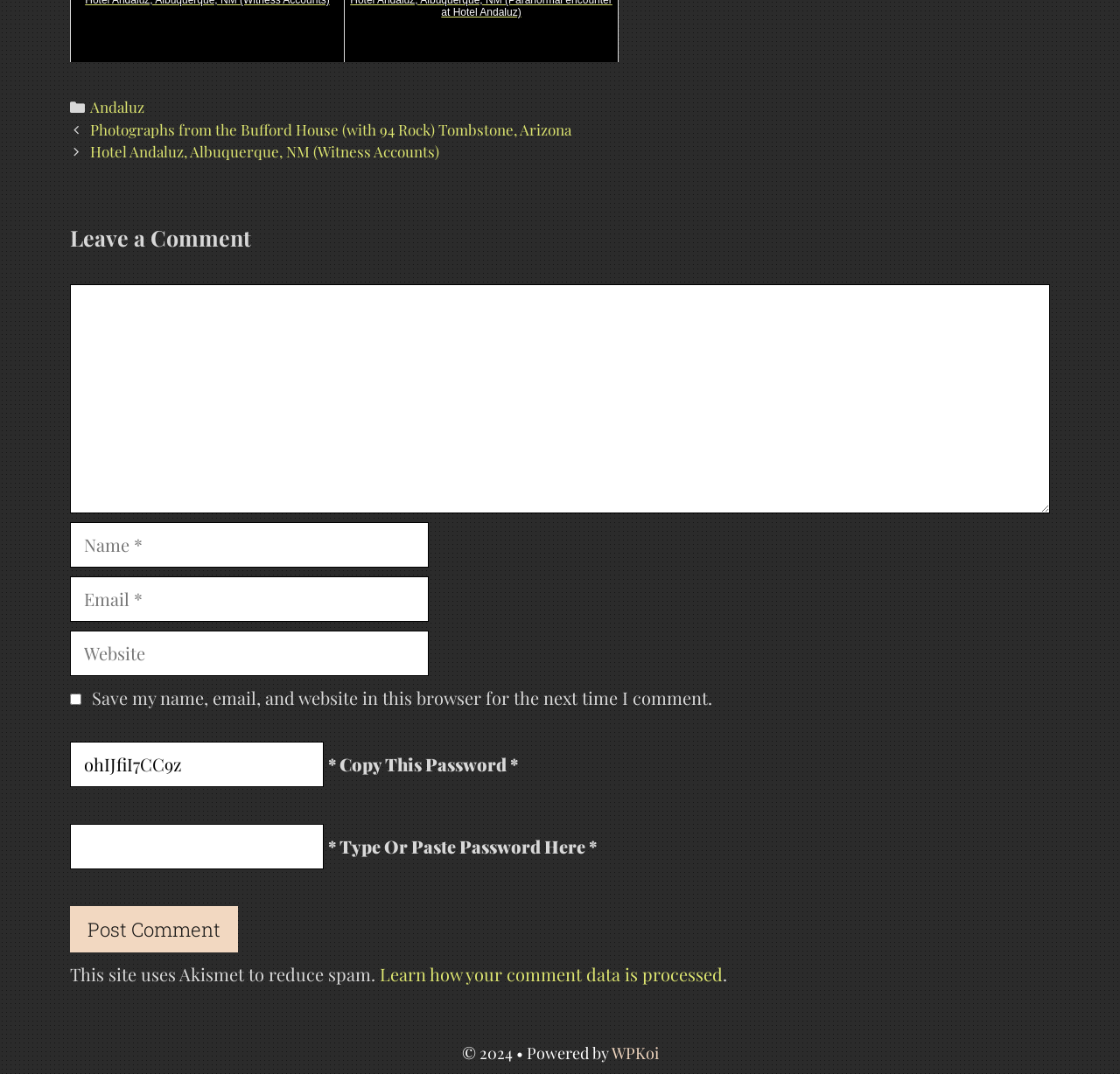Based on what you see in the screenshot, provide a thorough answer to this question: What is the purpose of the checkbox 'Save my name, email, and website in this browser for the next time I comment'?

The checkbox is located in the 'Leave a Comment' section, and it is labeled as 'Save my name, email, and website in this browser for the next time I comment'. This suggests that the purpose of this checkbox is to allow users to save their information so that they do not have to input it again when they comment in the future.